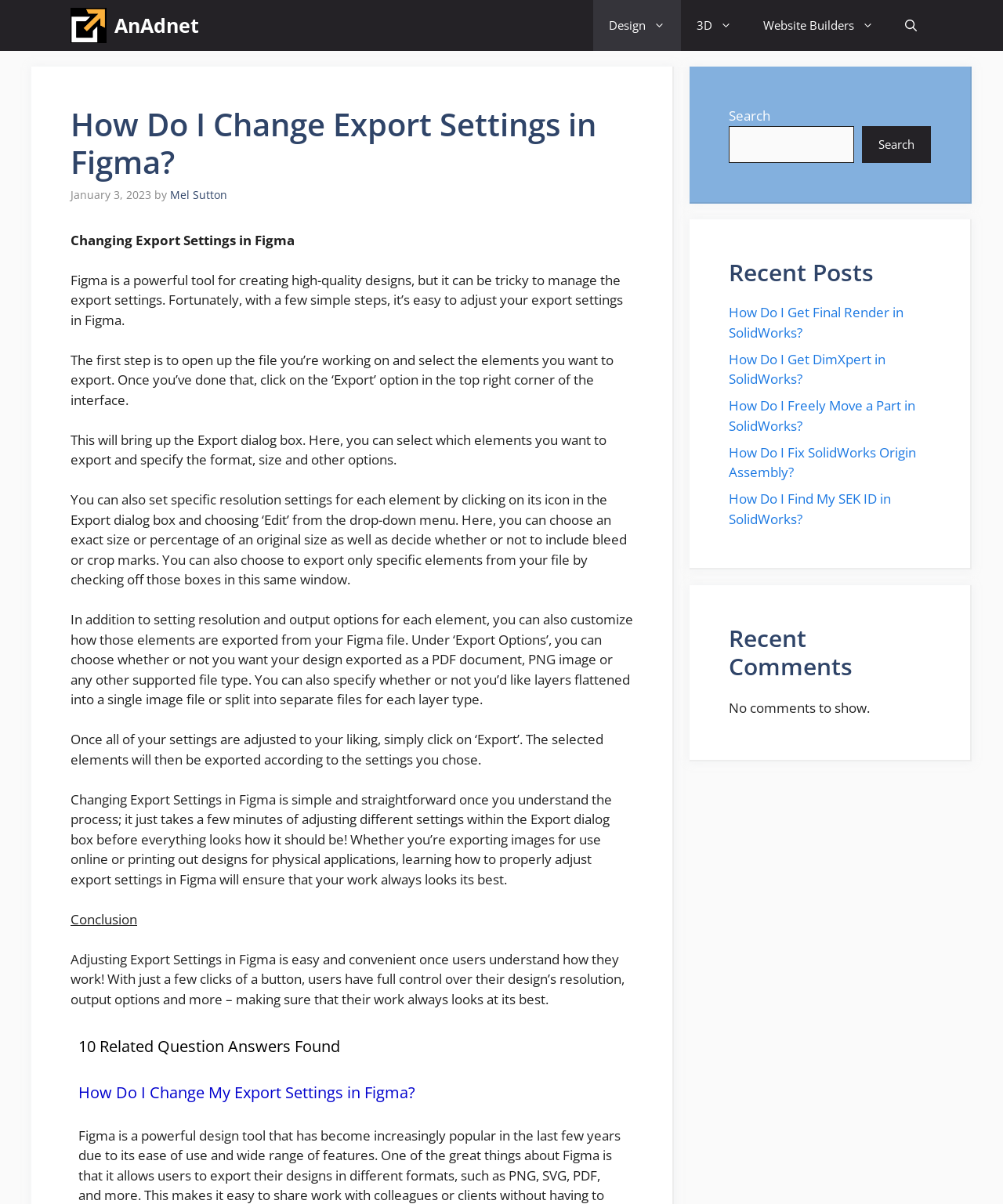Provide a one-word or short-phrase response to the question:
Who is the author of the article?

Mel Sutton